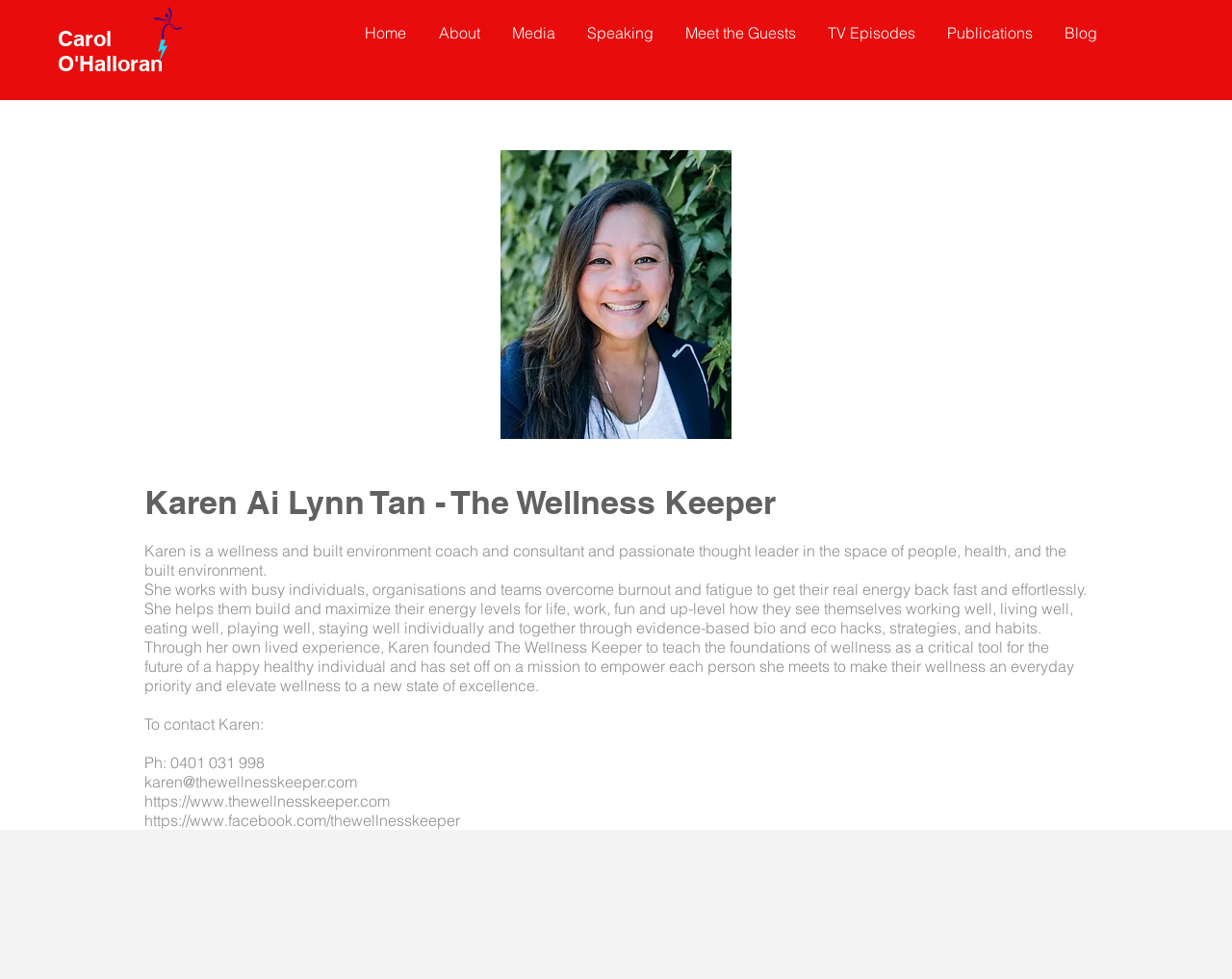Please provide a brief answer to the following inquiry using a single word or phrase:
What is the topic of the publications?

Wellness and health